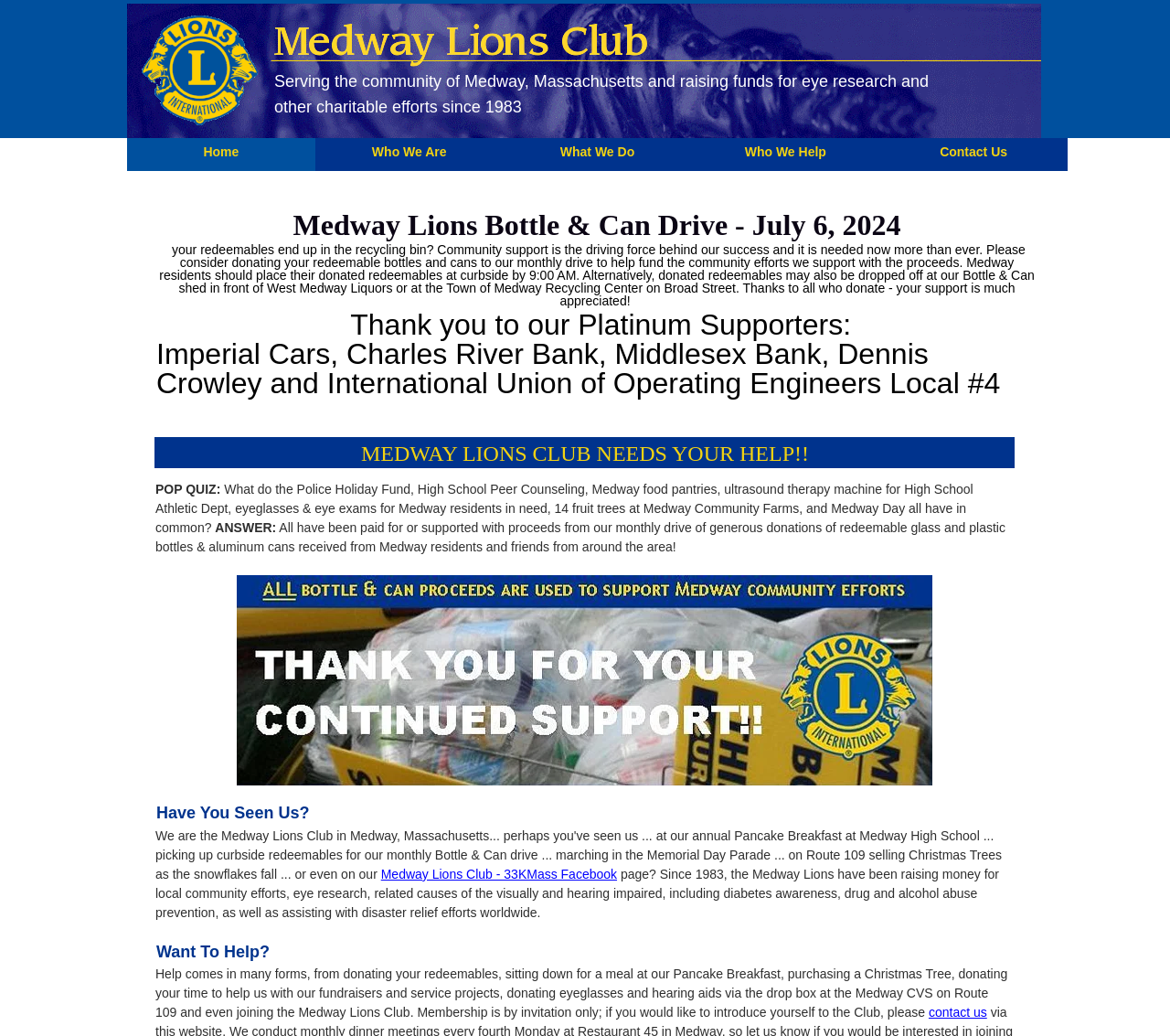What is the location of the Bottle & Can shed?
Respond to the question with a well-detailed and thorough answer.

The webpage mentions that donated redeemables can be dropped off at the Bottle & Can shed in front of West Medway Liquors, as stated in the section 'Medway Lions Bottle & Can Drive - July 6, 2024'.